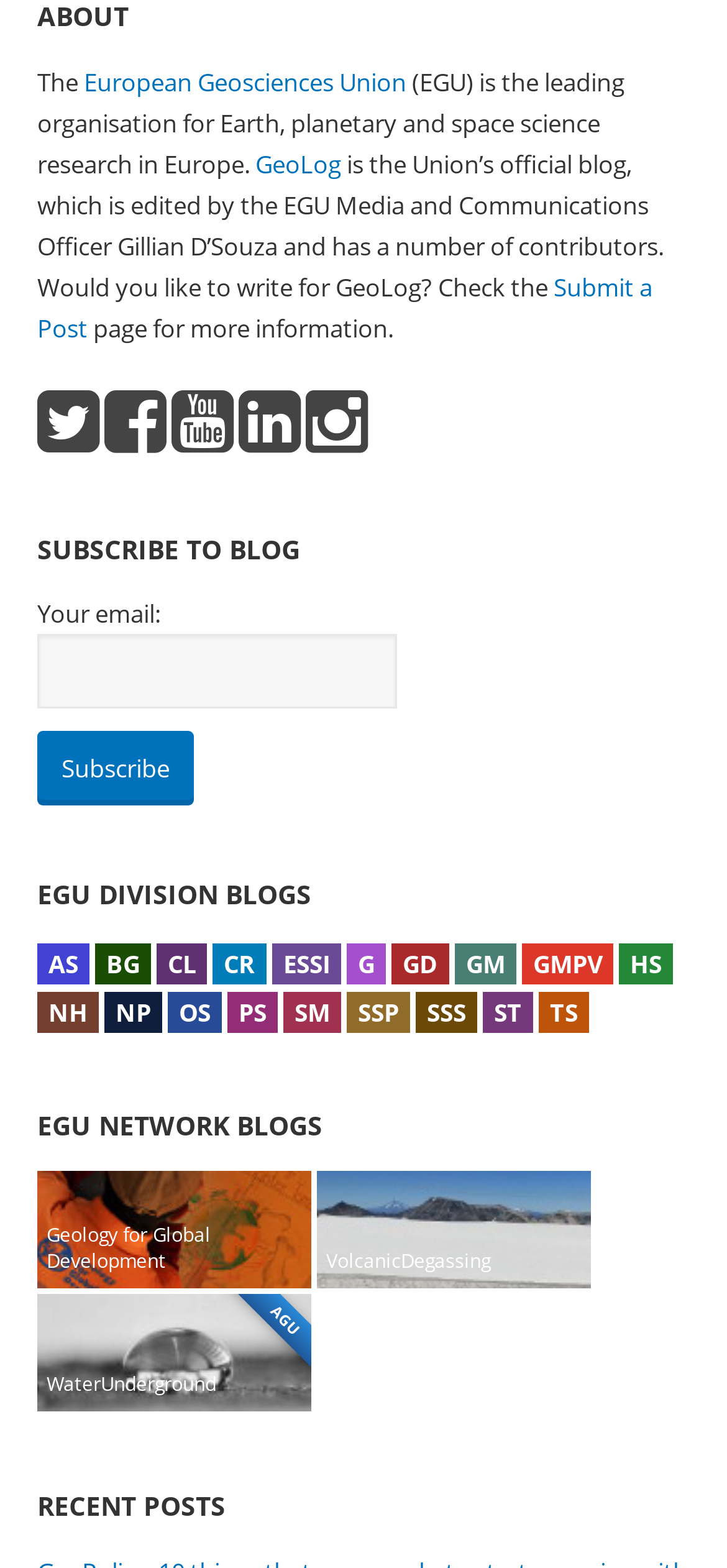Please use the details from the image to answer the following question comprehensively:
What is the title of the last section on the webpage?

The last section on the webpage has a heading element with the text 'RECENT POSTS', indicating that it lists recent posts on the blog.